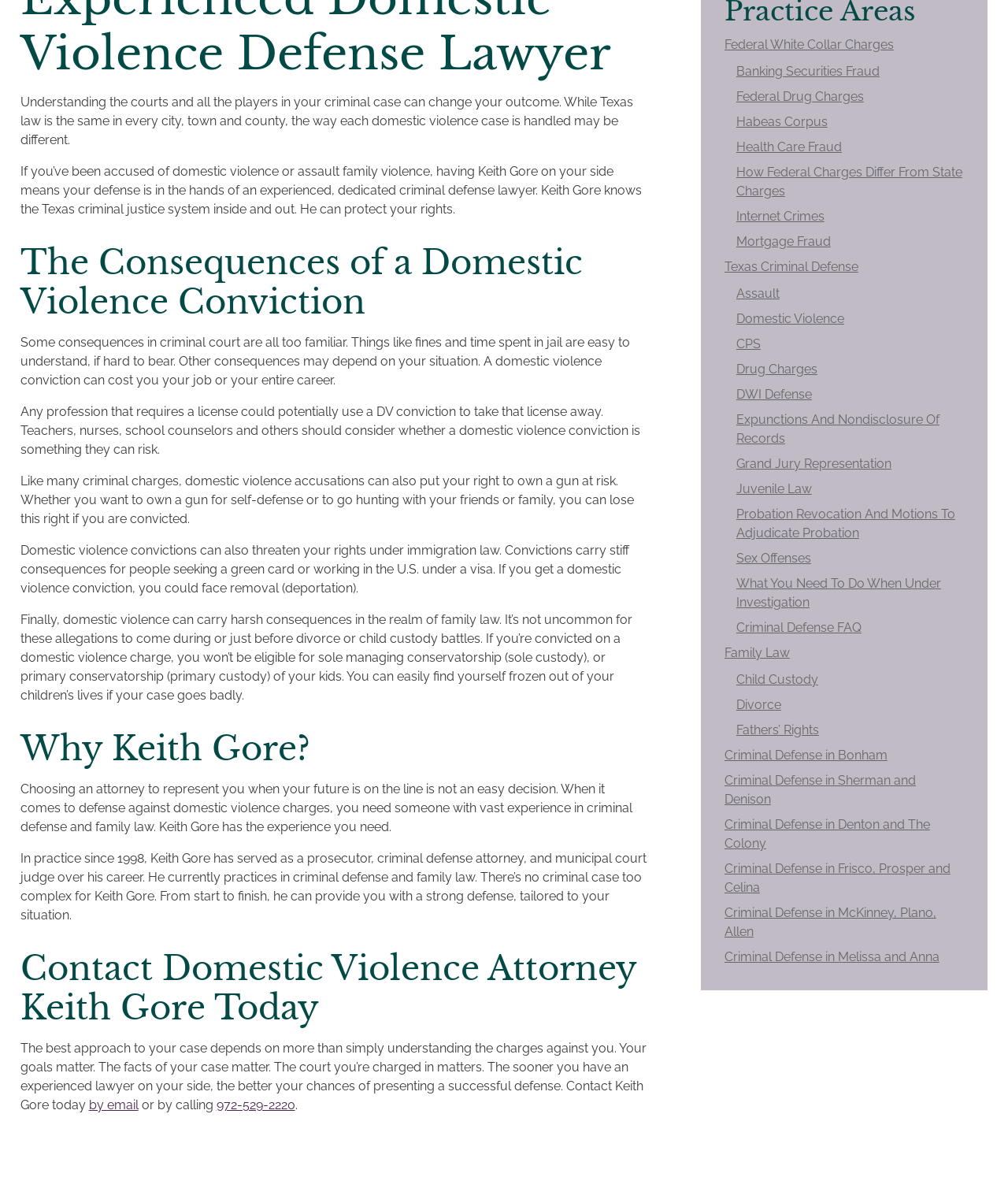Provide the bounding box coordinates for the specified HTML element described in this description: "Criminal Defense in Bonham". The coordinates should be four float numbers ranging from 0 to 1, in the format [left, top, right, bottom].

[0.719, 0.62, 0.88, 0.636]